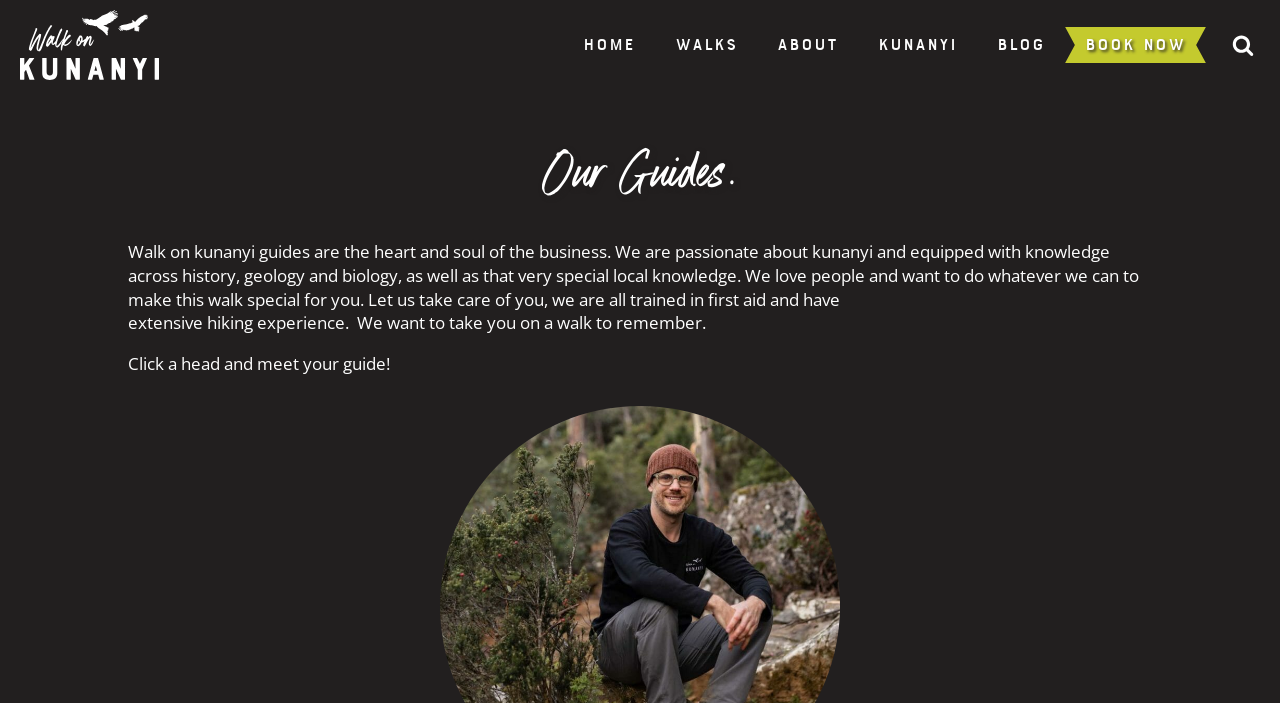What is the expertise of the guides?
Based on the image, provide a one-word or brief-phrase response.

History, geology, biology, and first aid